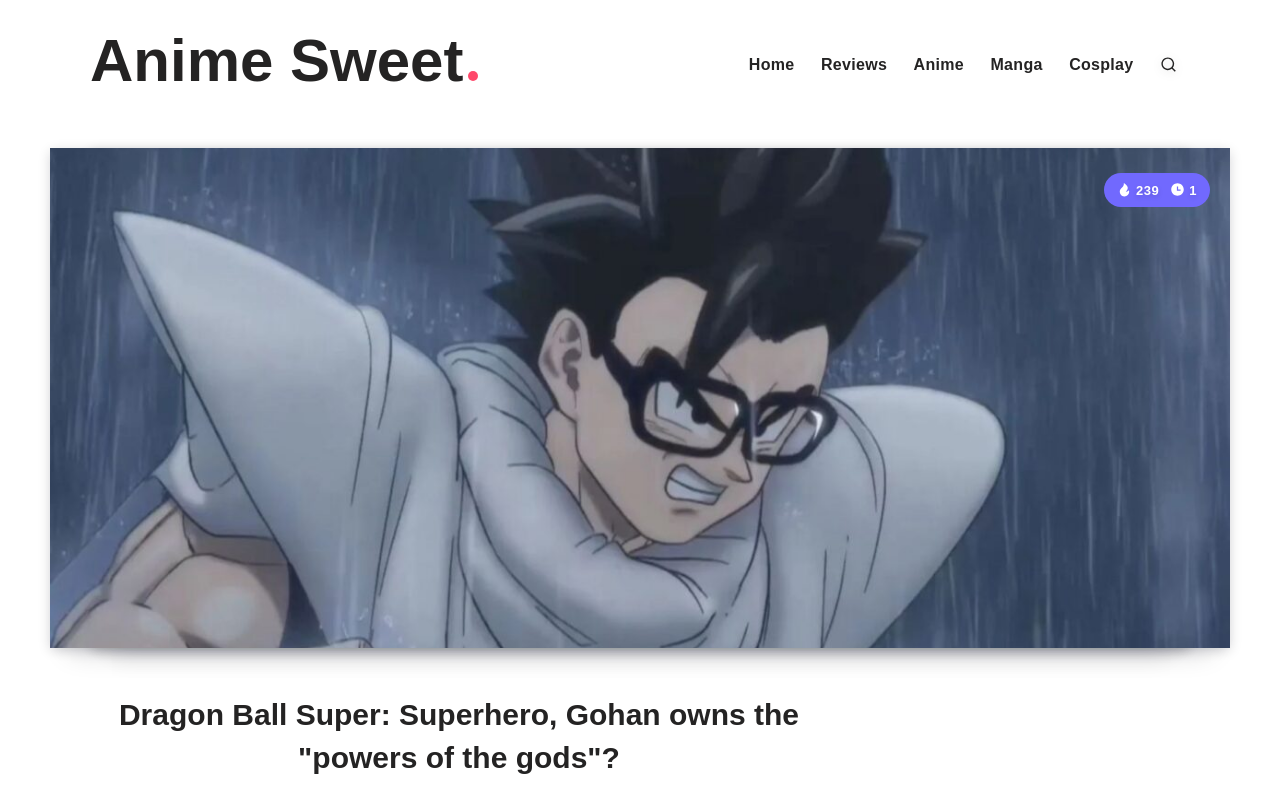Describe all the visual and textual components of the webpage comprehensively.

The webpage is about Dragon Ball Super: Superhero, a highly anticipated film. At the top left, there is a link to "Anime Sweet", which is likely the website's name or a related brand. To the right of it, there are several links to different sections of the website, including "Home", "Reviews", "Anime", "Manga", "Cosplay", and an empty link.

Below these links, there is a heading that reads "Dragon Ball Super: Superhero, Gohan owns the "powers of the gods"?". This heading is centered at the top of the main content area.

On the top right, there are two generic elements, one showing "239 Views" and the other showing "1 Min Read". Each of these elements has an accompanying image and text. The "239 Views" element is located slightly above the "1 Min Read" element.

There is also an image located at the top right corner, but it does not have a descriptive text or alternative text.